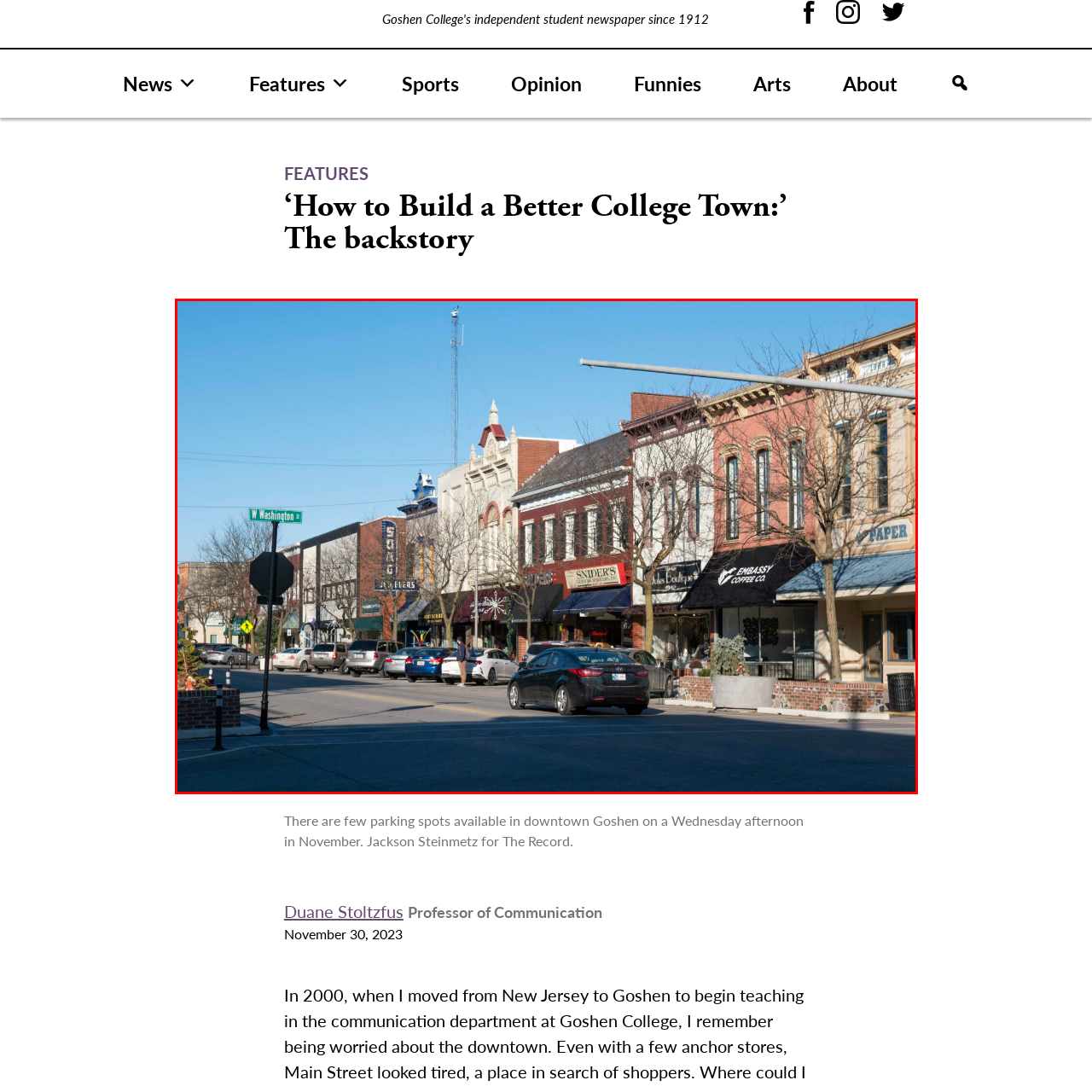Create a detailed description of the image enclosed by the red bounding box.

The image captures a vibrant scene of downtown Goshen, Indiana, on a clear November day. In the foreground, a street intersection is visible with parked cars lining both sides of the road. Prominent storefronts feature charming signage, including popular establishments like Snyder's and Embassy Coffee Co. The architecture blends historic charm with modern touches, showcasing a variety of building styles, from brick facades to canopy-covered walkways. Bare trees hint at the winter season approaching, while the bright blue sky provides a cheerful backdrop. A stop sign and street name reveal the intersection of W Washington St, highlighting the area's accessibility and inviting atmosphere for locals and visitors alike.